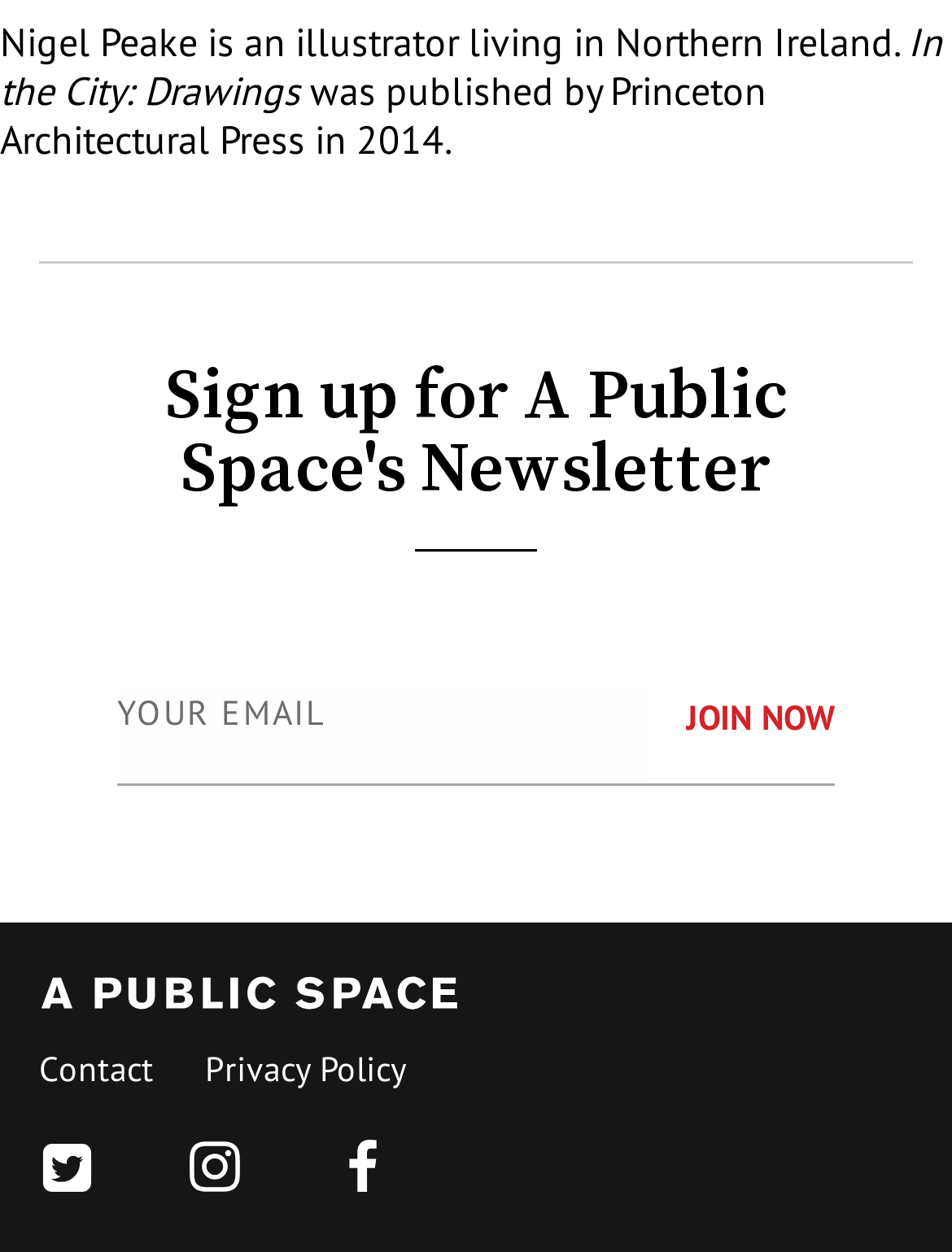How many social media links are present?
Using the image as a reference, answer with just one word or a short phrase.

3